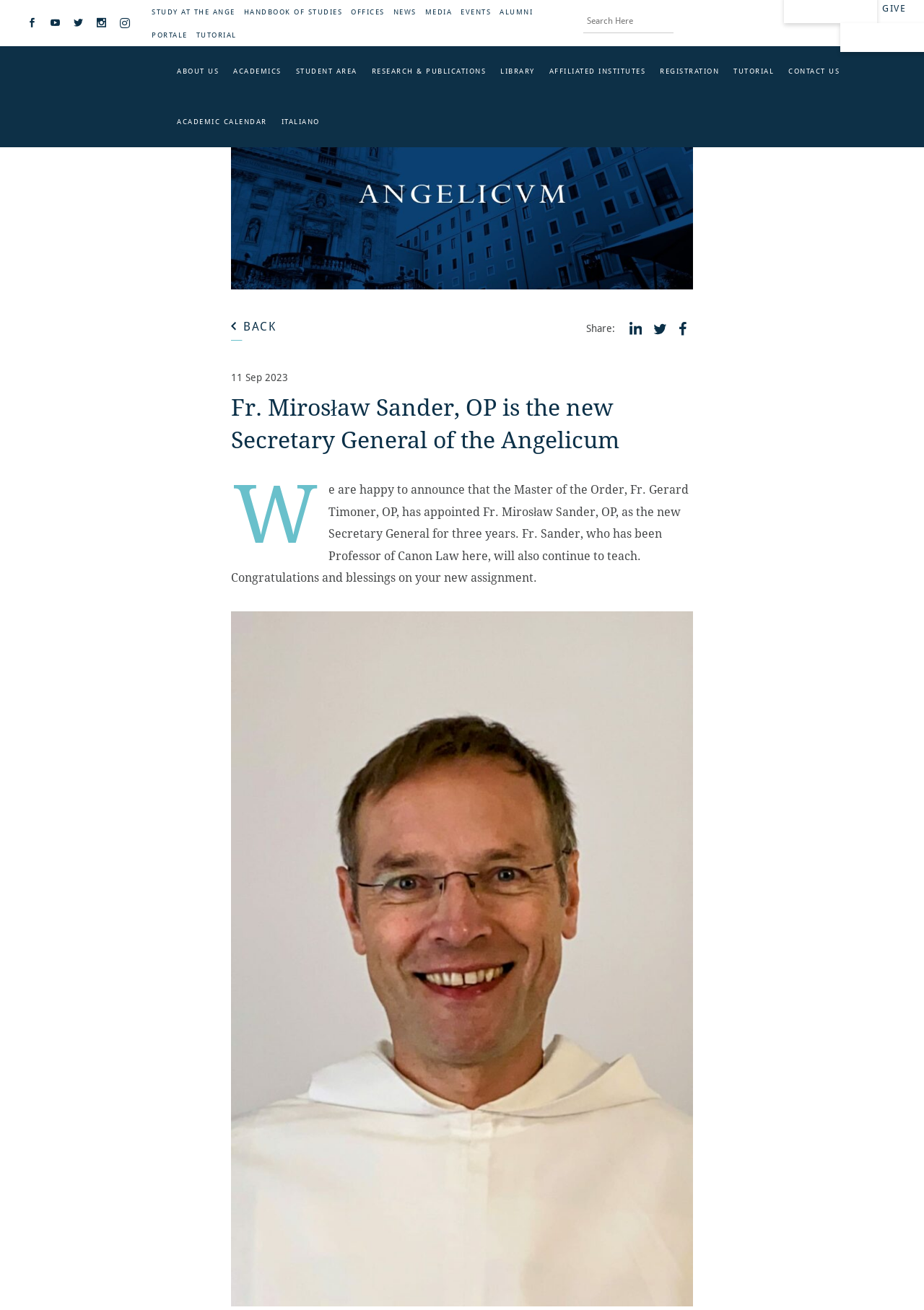Identify the bounding box of the UI element described as follows: "facebook". Provide the coordinates as four float numbers in the range of 0 to 1 [left, top, right, bottom].

[0.728, 0.246, 0.75, 0.257]